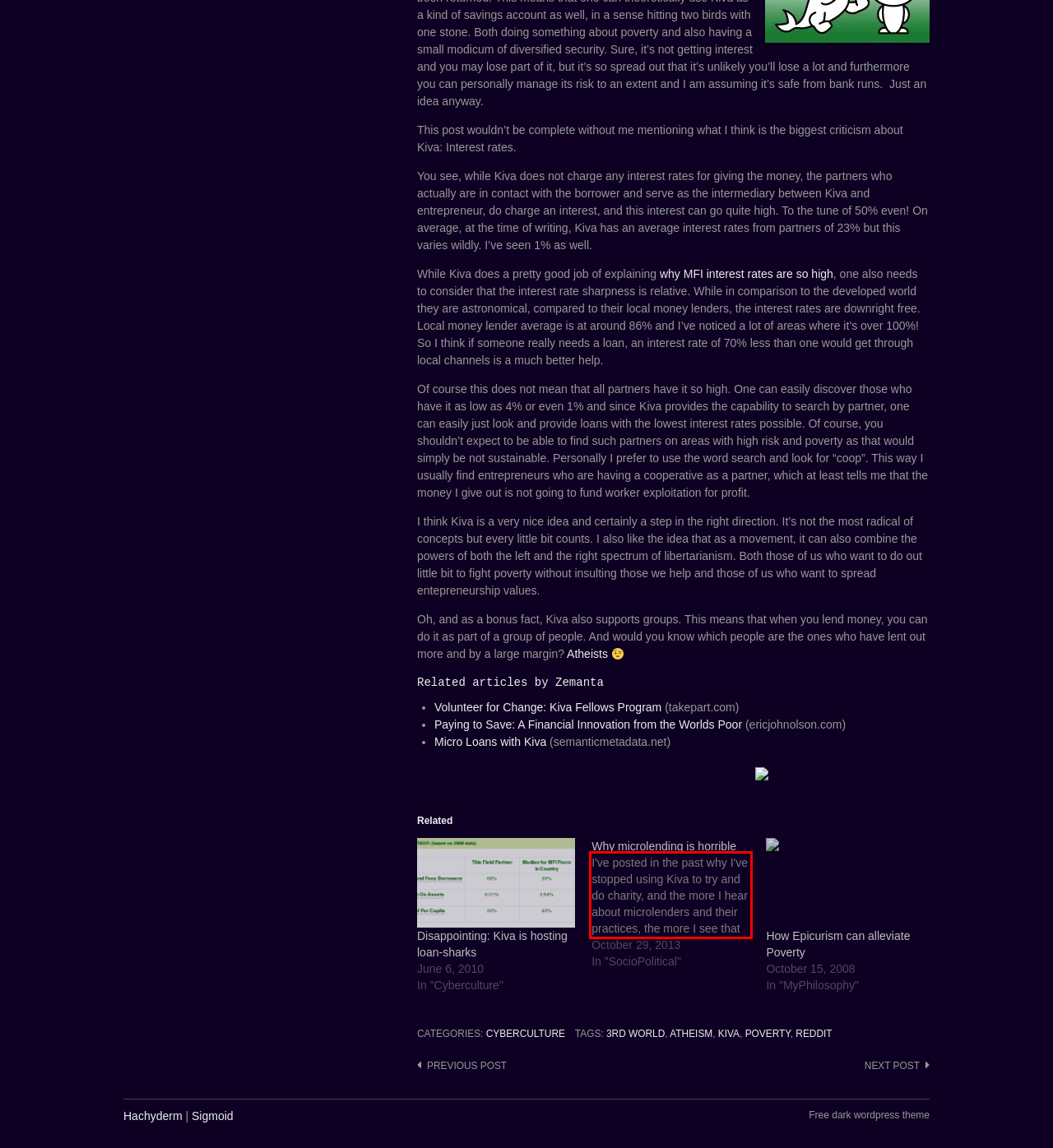Please use OCR to extract the text content from the red bounding box in the provided webpage screenshot.

I've posted in the past why I've stopped using Kiva to try and do charity, and the more I hear about microlenders and their practices, the more I see that I've made the right choice. Here's another nail in that coffin. It's not surprising that microlending is the favourite "charity"…